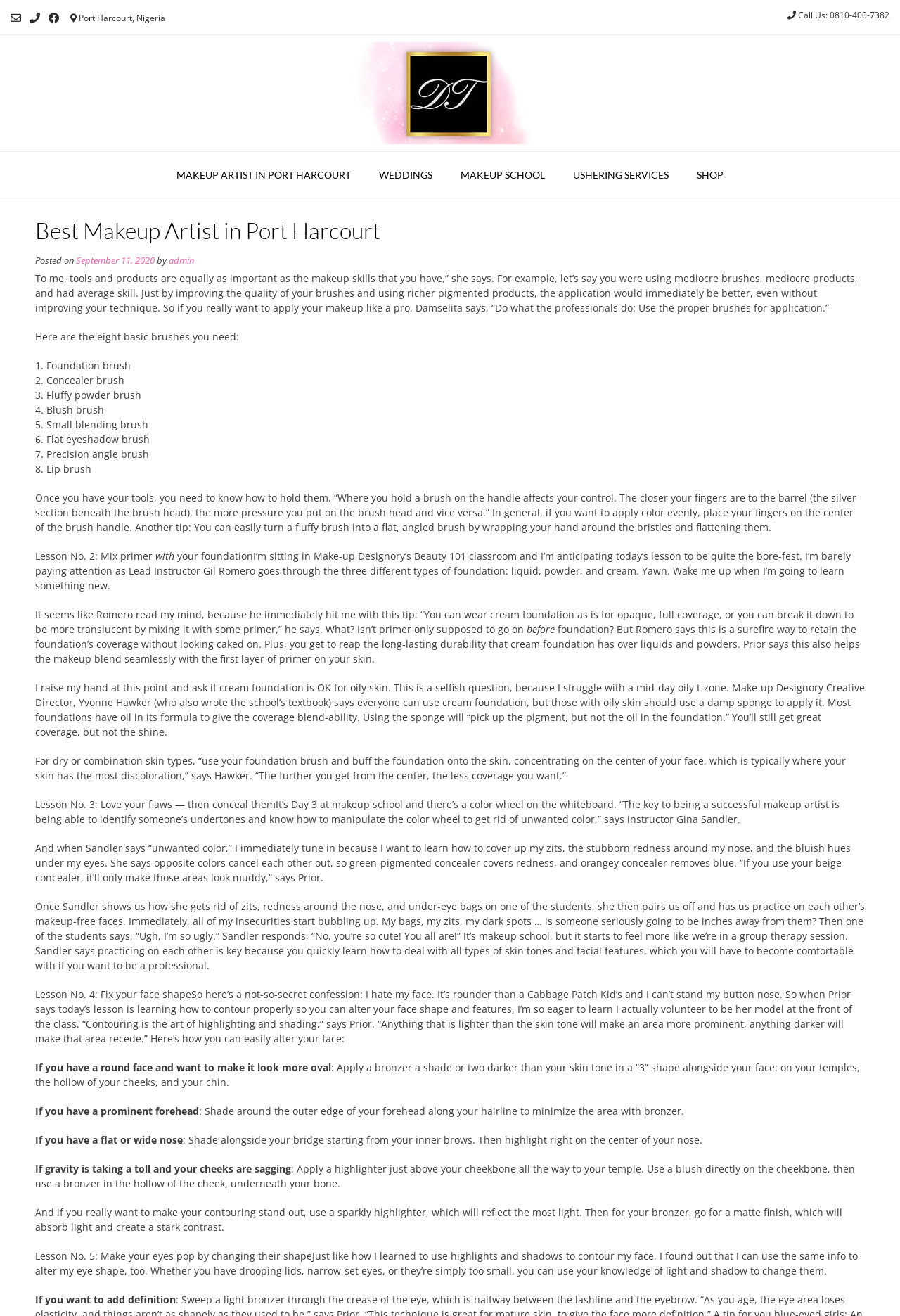Please determine the bounding box coordinates of the element's region to click in order to carry out the following instruction: "Click the 'WEDDINGS' link". The coordinates should be four float numbers between 0 and 1, i.e., [left, top, right, bottom].

[0.405, 0.115, 0.496, 0.151]